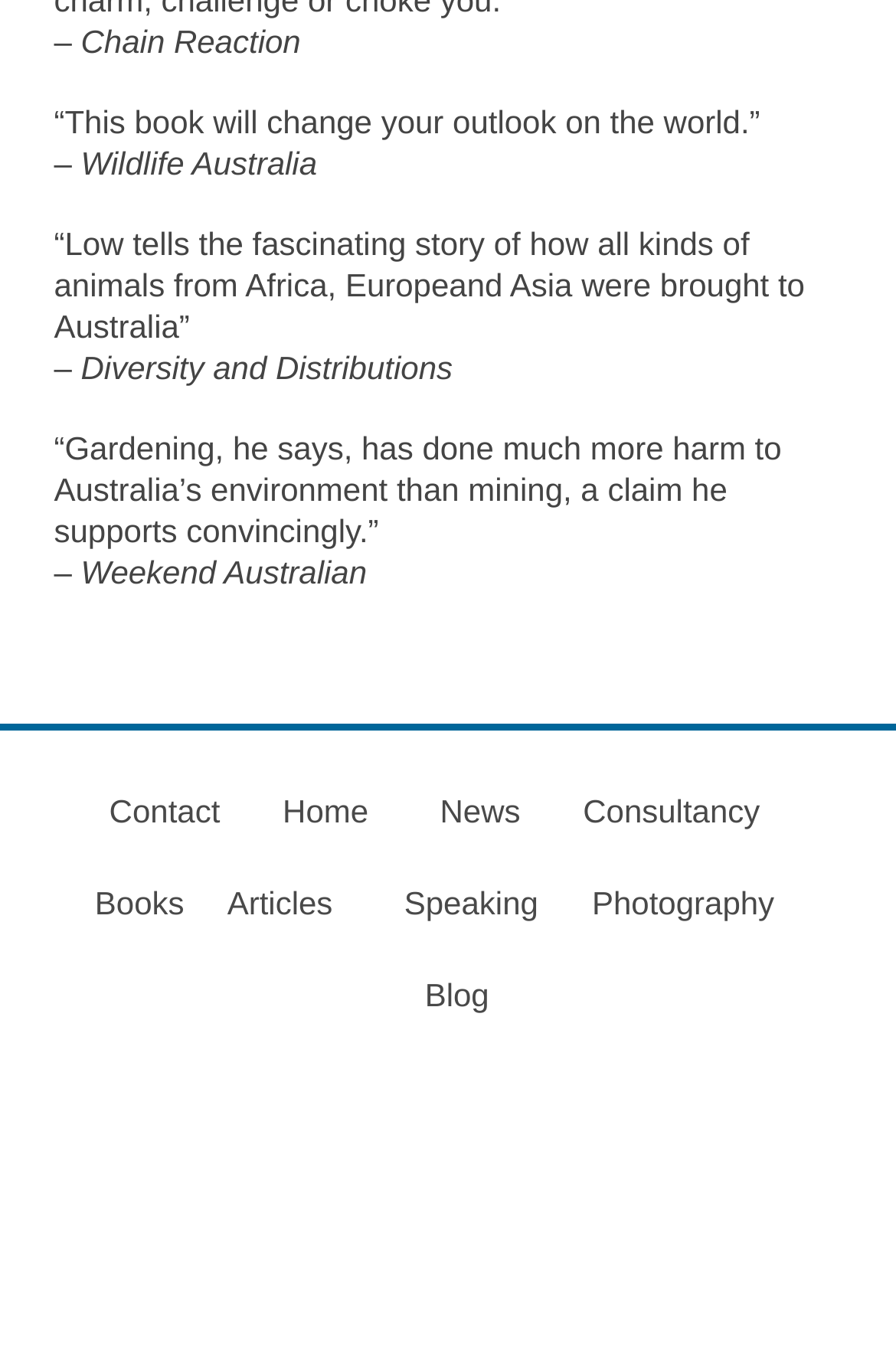Please look at the image and answer the question with a detailed explanation: What is the last section on the navigation menu?

I looked at the navigation menu and found that the last section is 'Blog', which is located at the bottom of the menu.